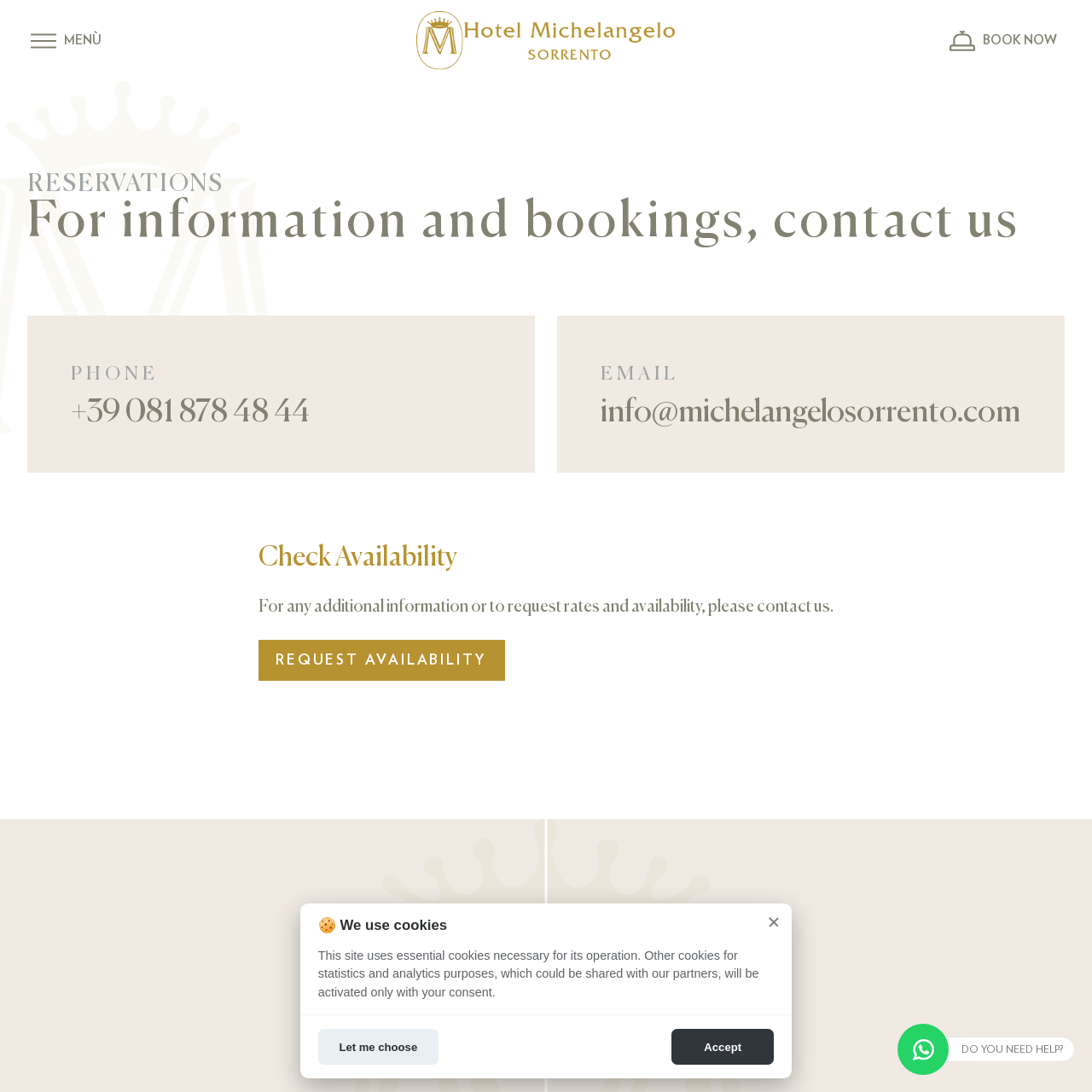What is the phone number to contact the hotel?
Answer the question in as much detail as possible.

I found the phone number by looking at the 'PHONE' section on the webpage, where it is listed as '+39 081 878 0444'.